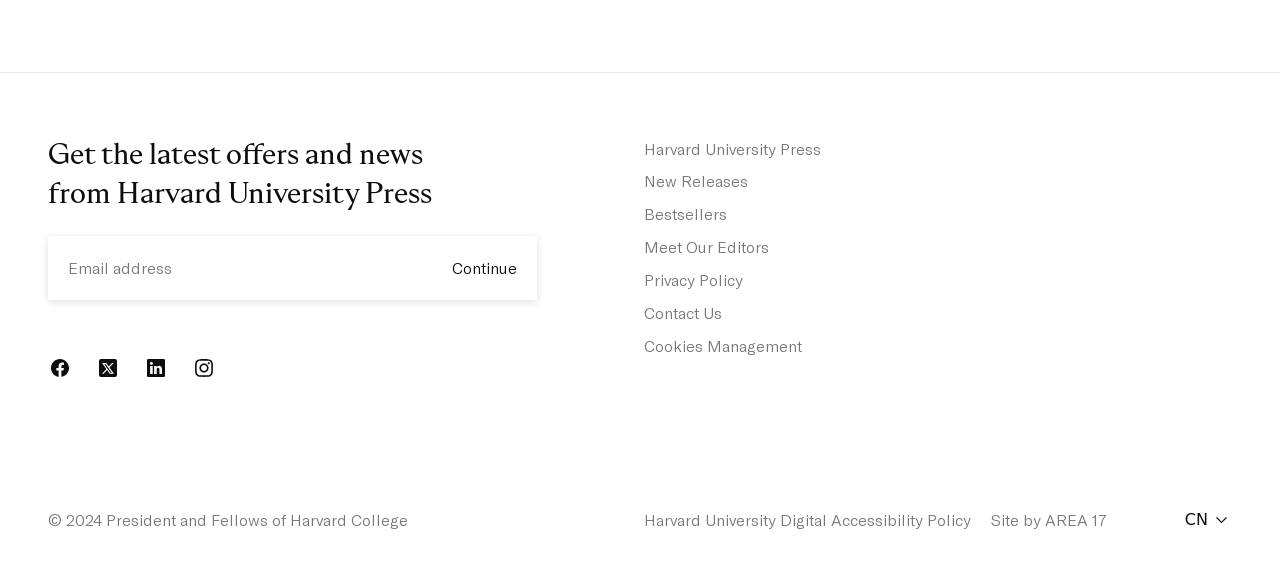Using the webpage screenshot, locate the HTML element that fits the following description and provide its bounding box: "Meet Our Editors".

[0.503, 0.42, 0.601, 0.453]